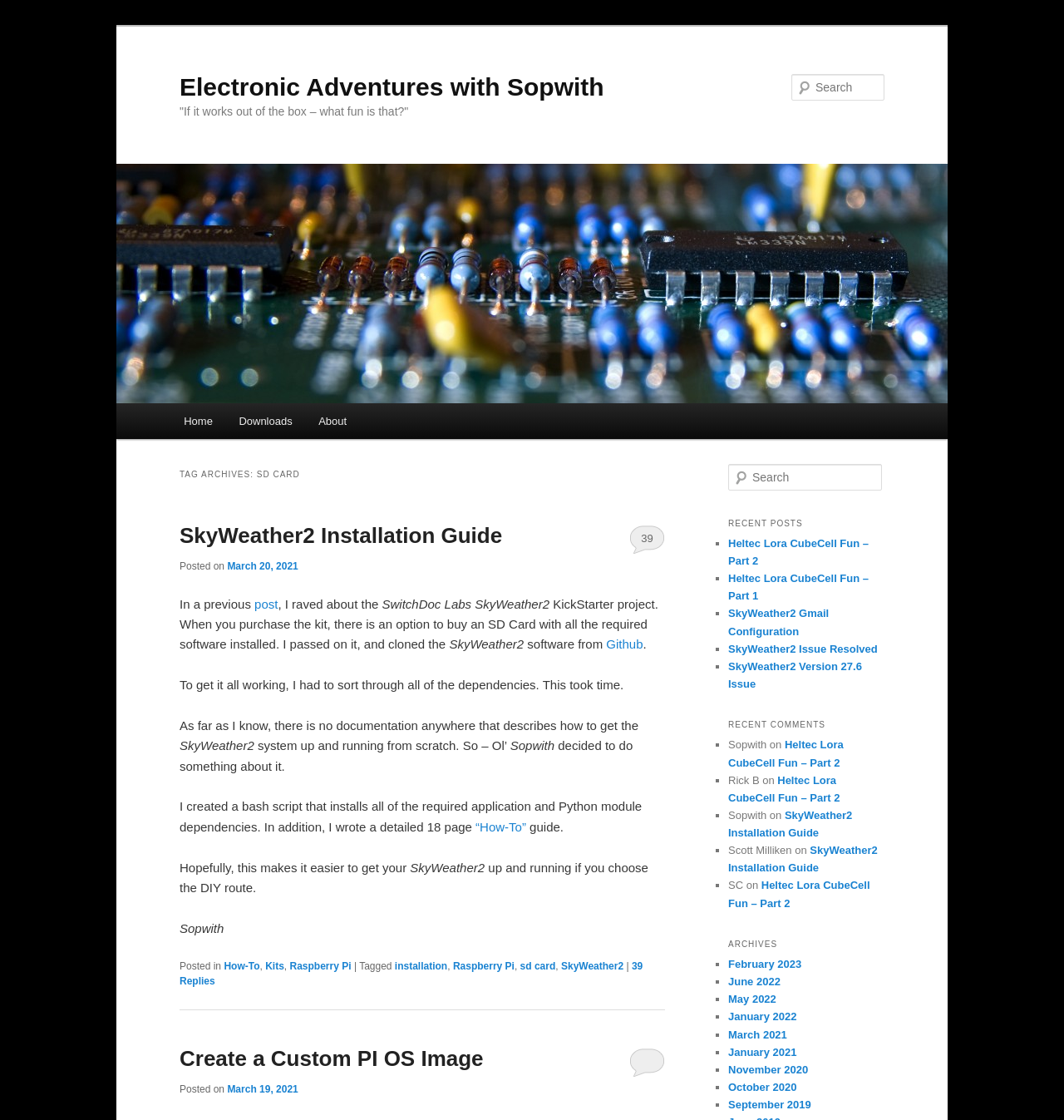Give an extensive and precise description of the webpage.

The webpage is about Electronic Adventures with Sopwith, with a focus on SD cards. At the top, there are two links to skip to primary and secondary content. Below that, there is a heading with the title "Electronic Adventures with Sopwith" and a link to the same title. 

To the right of the title, there is an image with the same title. Below the title, there is a heading with a quote "If it works out of the box – what fun is that?" and a link to the same title. 

On the top right, there is a search bar with a label "Search" and a textbox to input search queries. Below the search bar, there is a main menu with links to "Home", "Downloads", and "About". 

The main content of the webpage is an article about installing SkyWeather2, a weather monitoring system. The article has a heading "SkyWeather2 Installation Guide" and is divided into several sections. The first section describes the difficulties of installing the system and the need for a guide. 

The article then explains how the author created a bash script to install all the required application and Python module dependencies and wrote a detailed 18-page "How-To" guide. The guide is intended to make it easier for users to get their SkyWeather2 system up and running. 

Below the article, there is a footer section with links to categories such as "How-To", "Kits", "Raspberry Pi", and "sd card". There are also links to recent posts and recent comments. 

On the right side of the webpage, there is a section with recent posts, each with a list marker and a link to the post. The posts are about various topics related to electronics and weather monitoring.